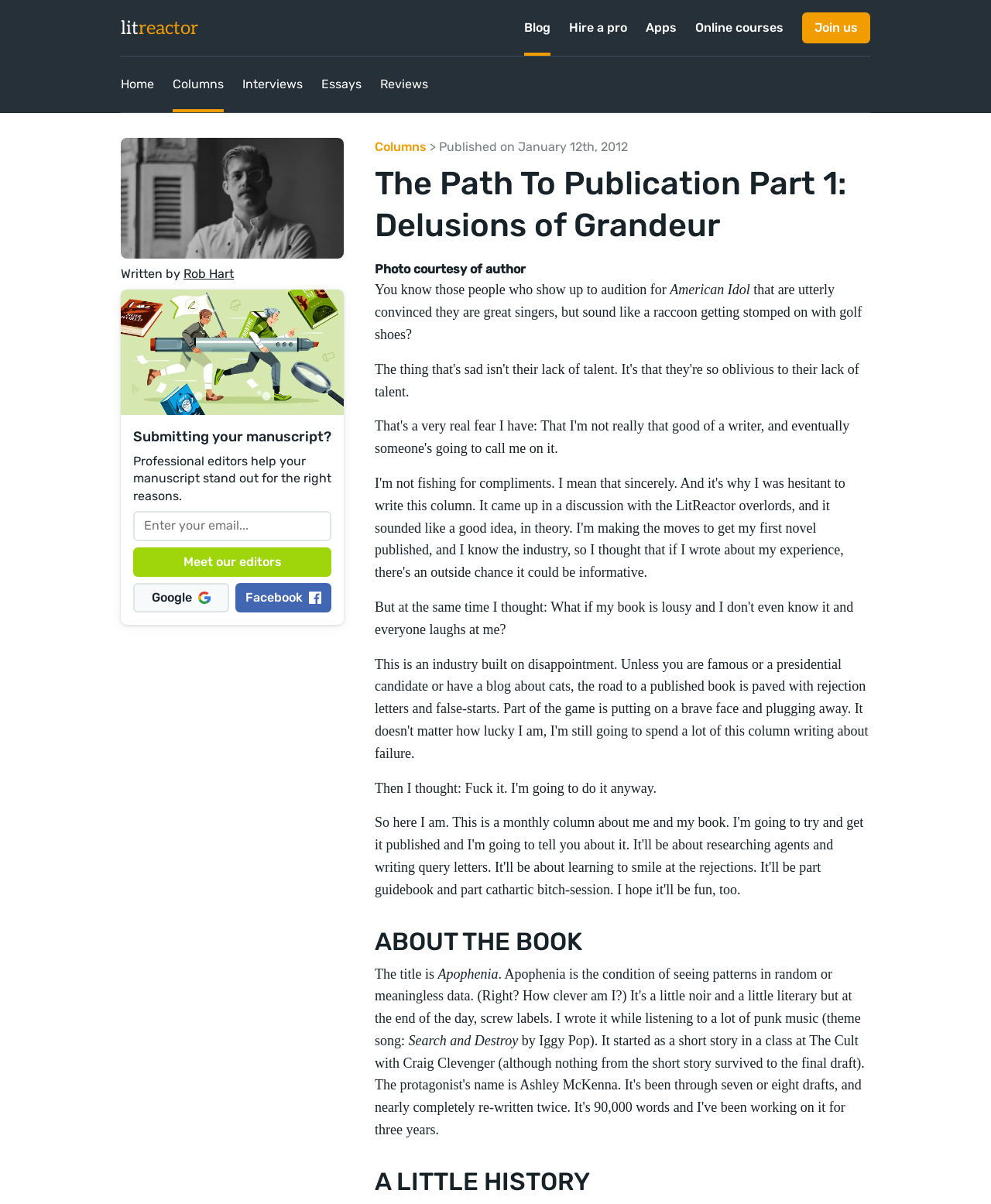Analyze the image and deliver a detailed answer to the question: What is the purpose of the textbox?

The purpose of the textbox can be inferred from the placeholder text 'Enter your email...' which suggests that the user is supposed to enter their email address in the textbox.